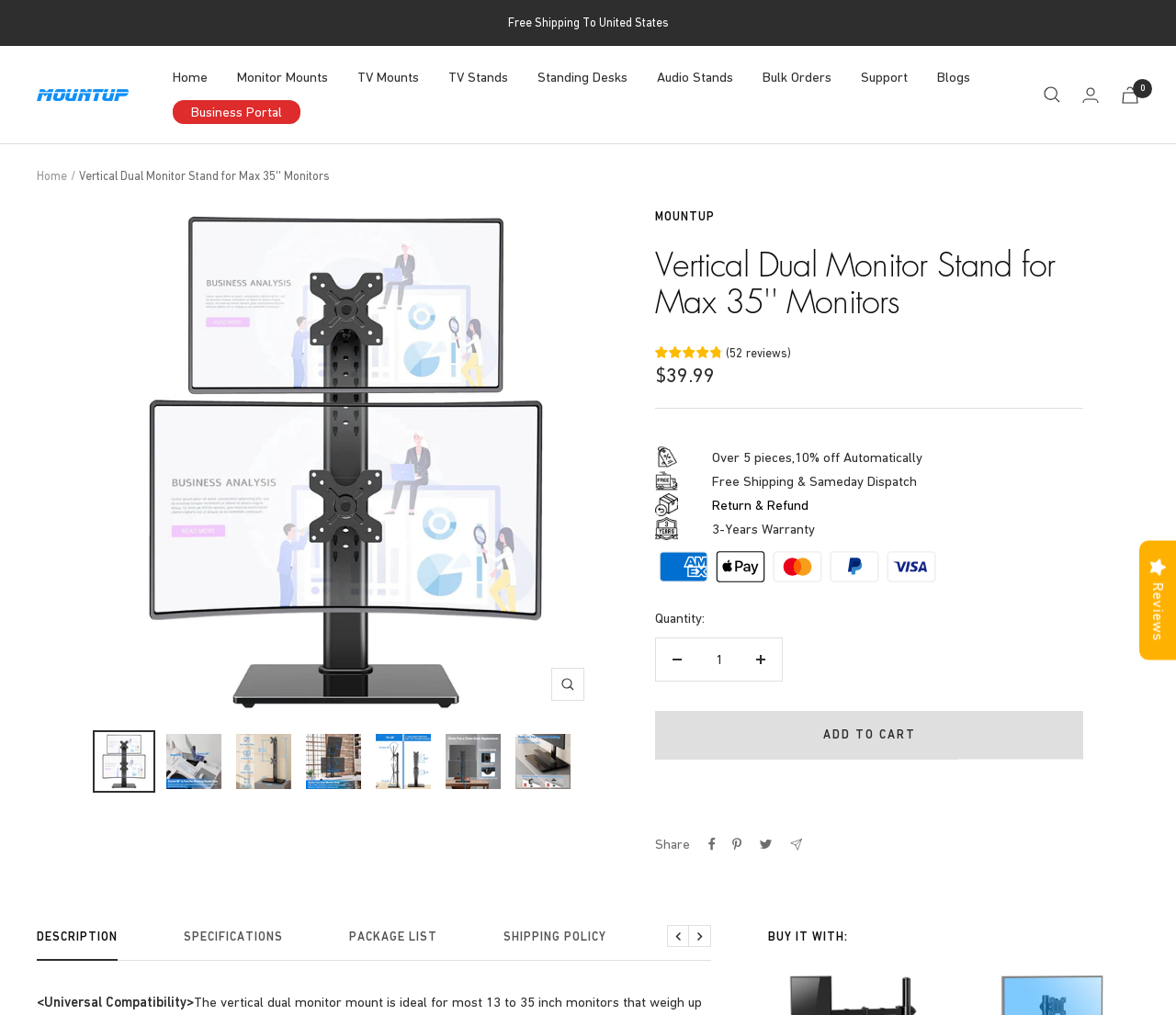Determine the bounding box coordinates of the element's region needed to click to follow the instruction: "Search for a product". Provide these coordinates as four float numbers between 0 and 1, formatted as [left, top, right, bottom].

[0.888, 0.085, 0.902, 0.101]